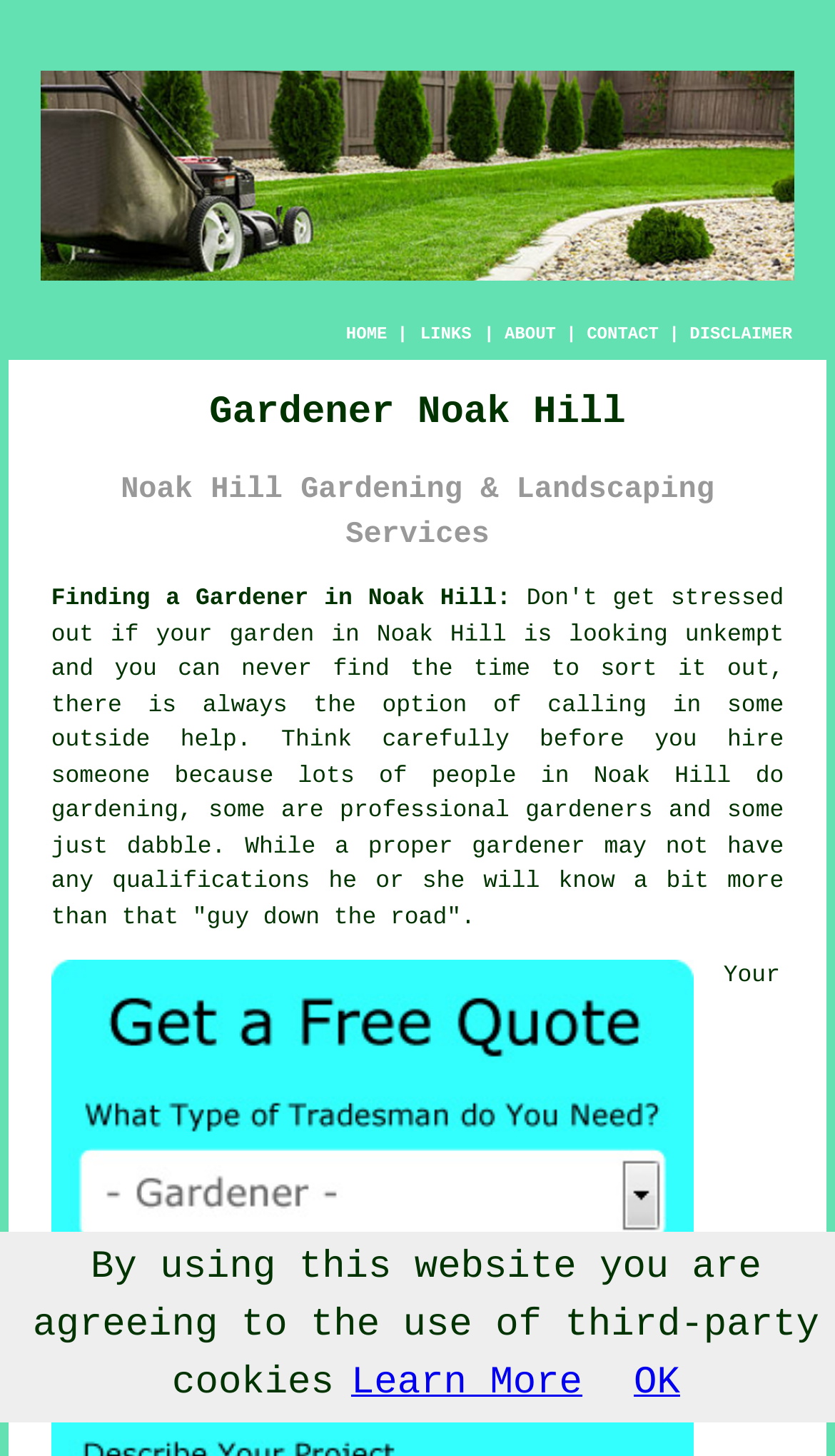Determine the bounding box coordinates for the clickable element required to fulfill the instruction: "Click the DISCLAIMER link". Provide the coordinates as four float numbers between 0 and 1, i.e., [left, top, right, bottom].

[0.826, 0.223, 0.949, 0.236]